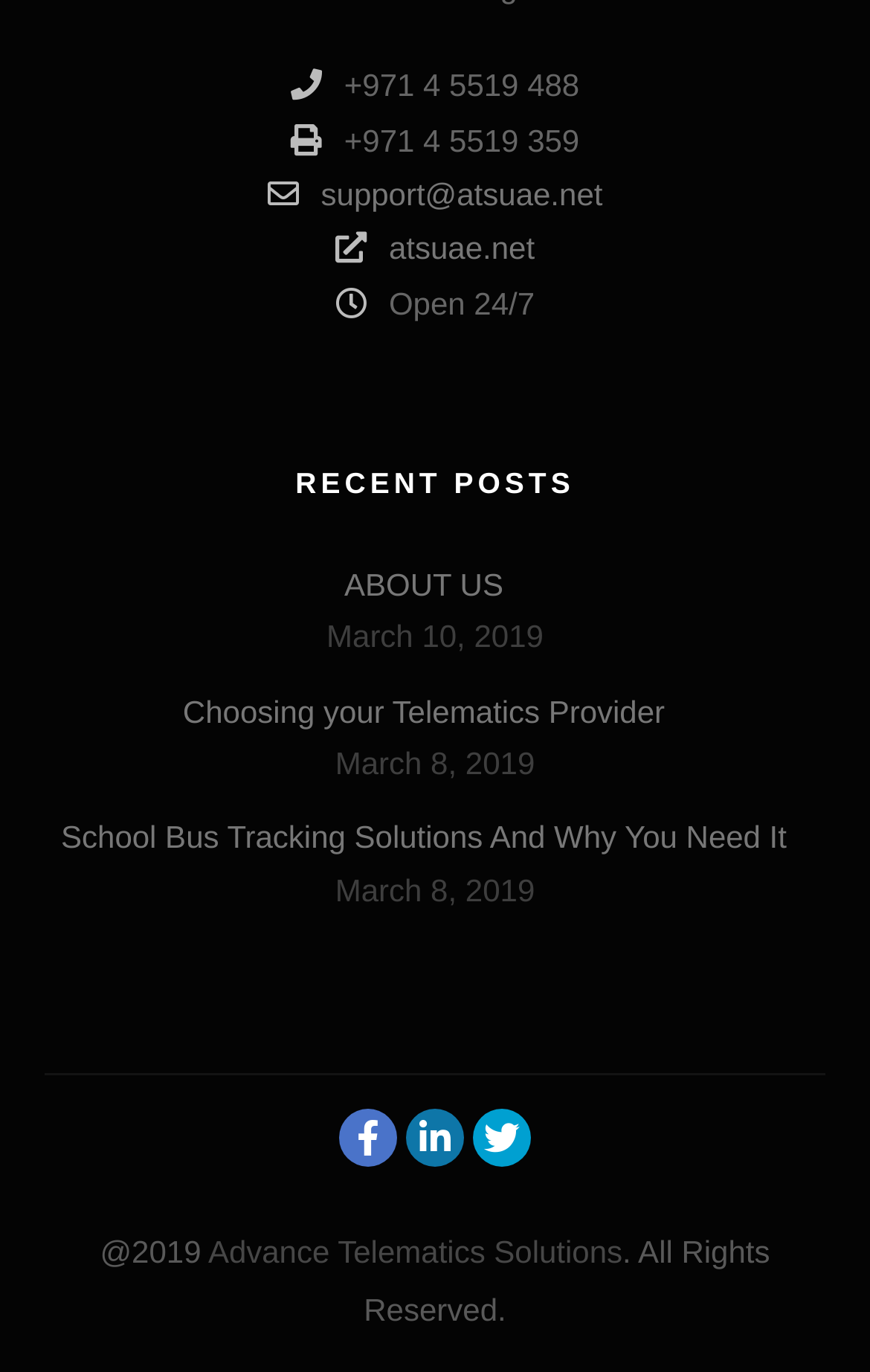Please identify the bounding box coordinates of where to click in order to follow the instruction: "read about us".

[0.396, 0.413, 0.579, 0.439]